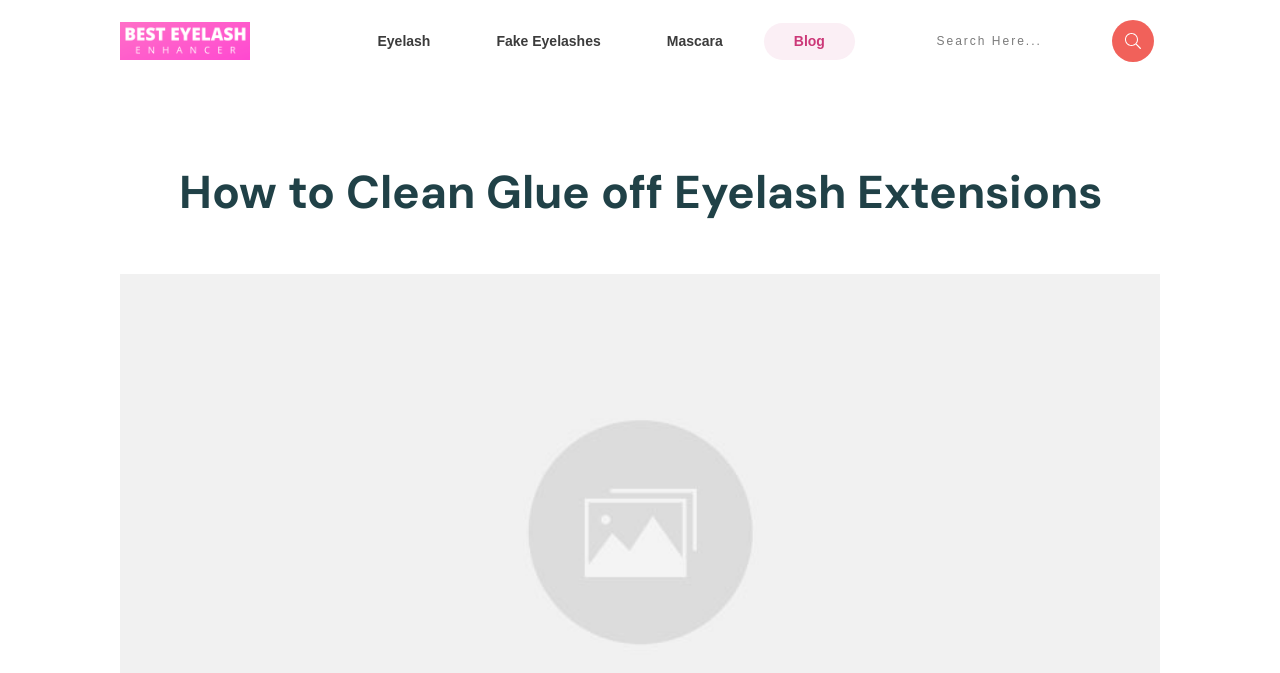What is the topic of the main content?
Look at the screenshot and provide an in-depth answer.

The main content of the webpage is about 'How to Clean Glue off Eyelash Extensions', which is indicated by the heading element with a bounding box of [0.095, 0.242, 0.905, 0.361].